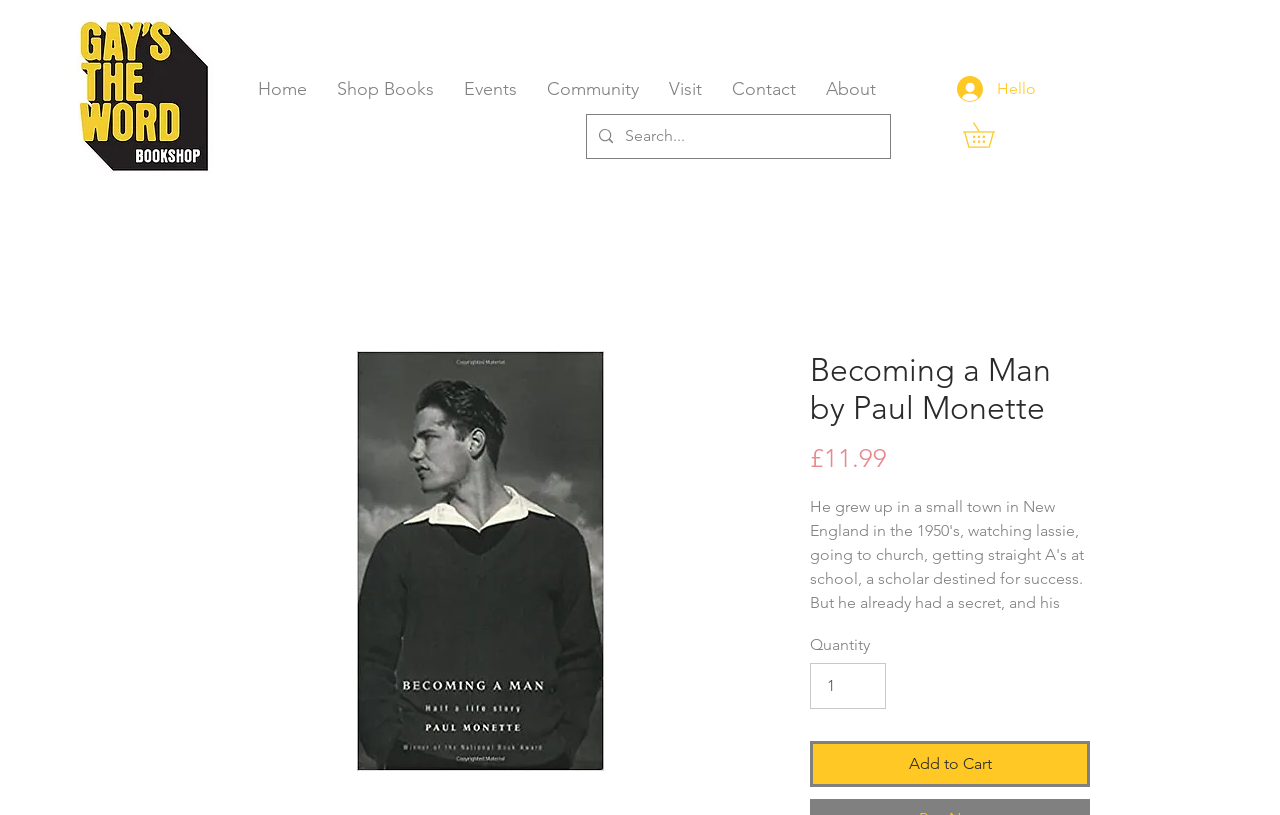From the details in the image, provide a thorough response to the question: What is the name of the bookstore?

The name of the bookstore can be found at the top of the webpage, where the logo 'Gay'stheWordLogo2012.jpg' is displayed. The text 'Gay's The Word' is associated with this logo.